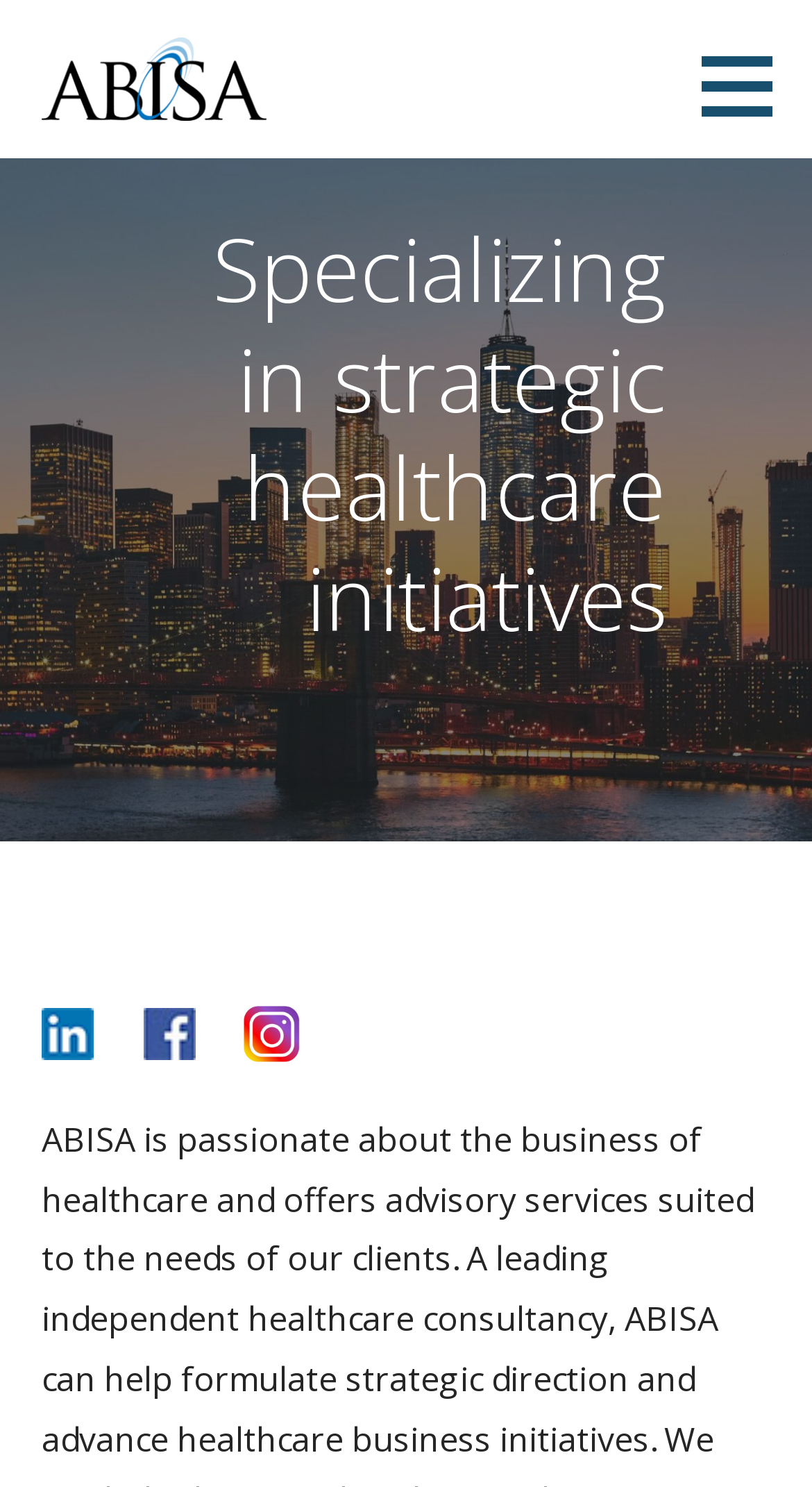What is the purpose of the image? Refer to the image and provide a one-word or short phrase answer.

logo